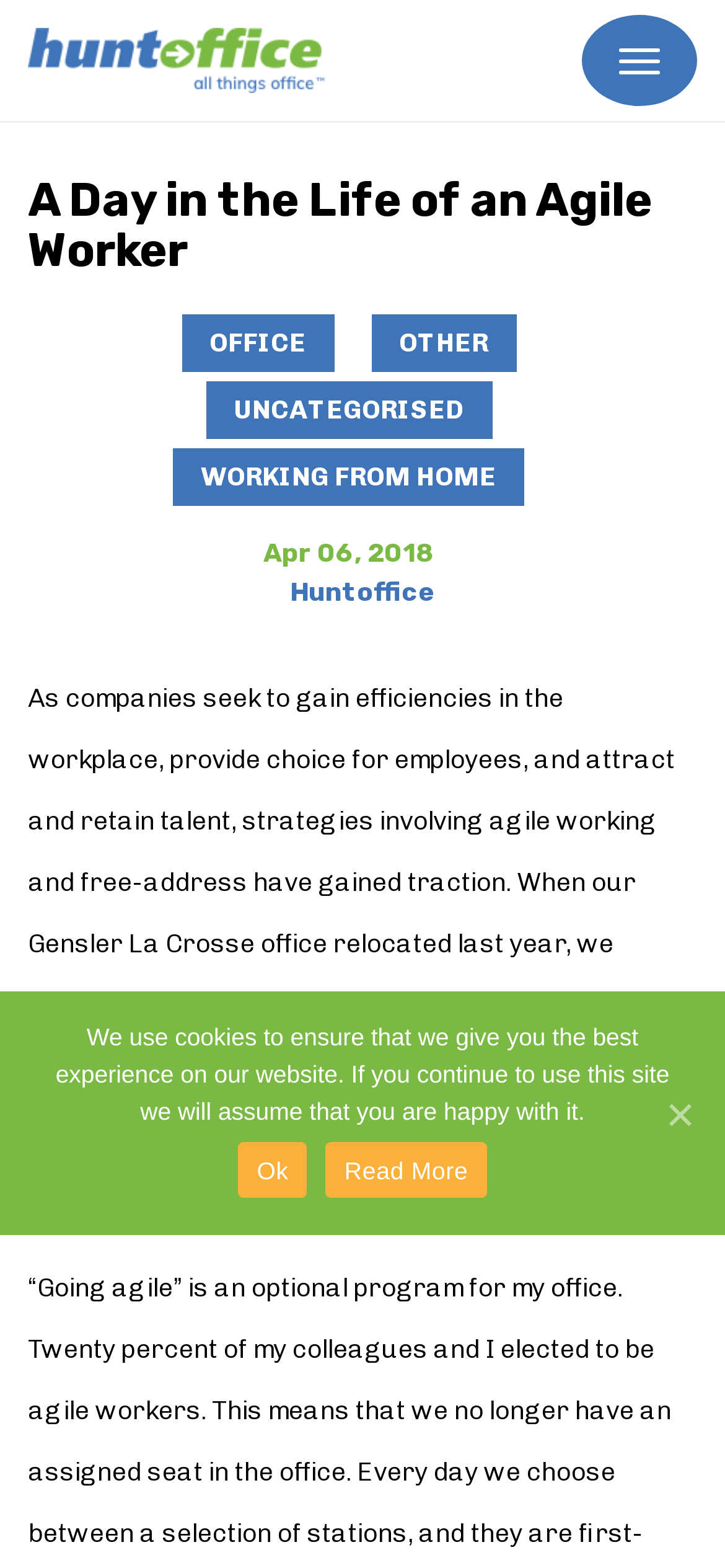Find and indicate the bounding box coordinates of the region you should select to follow the given instruction: "click the logo".

[0.038, 0.018, 0.448, 0.059]